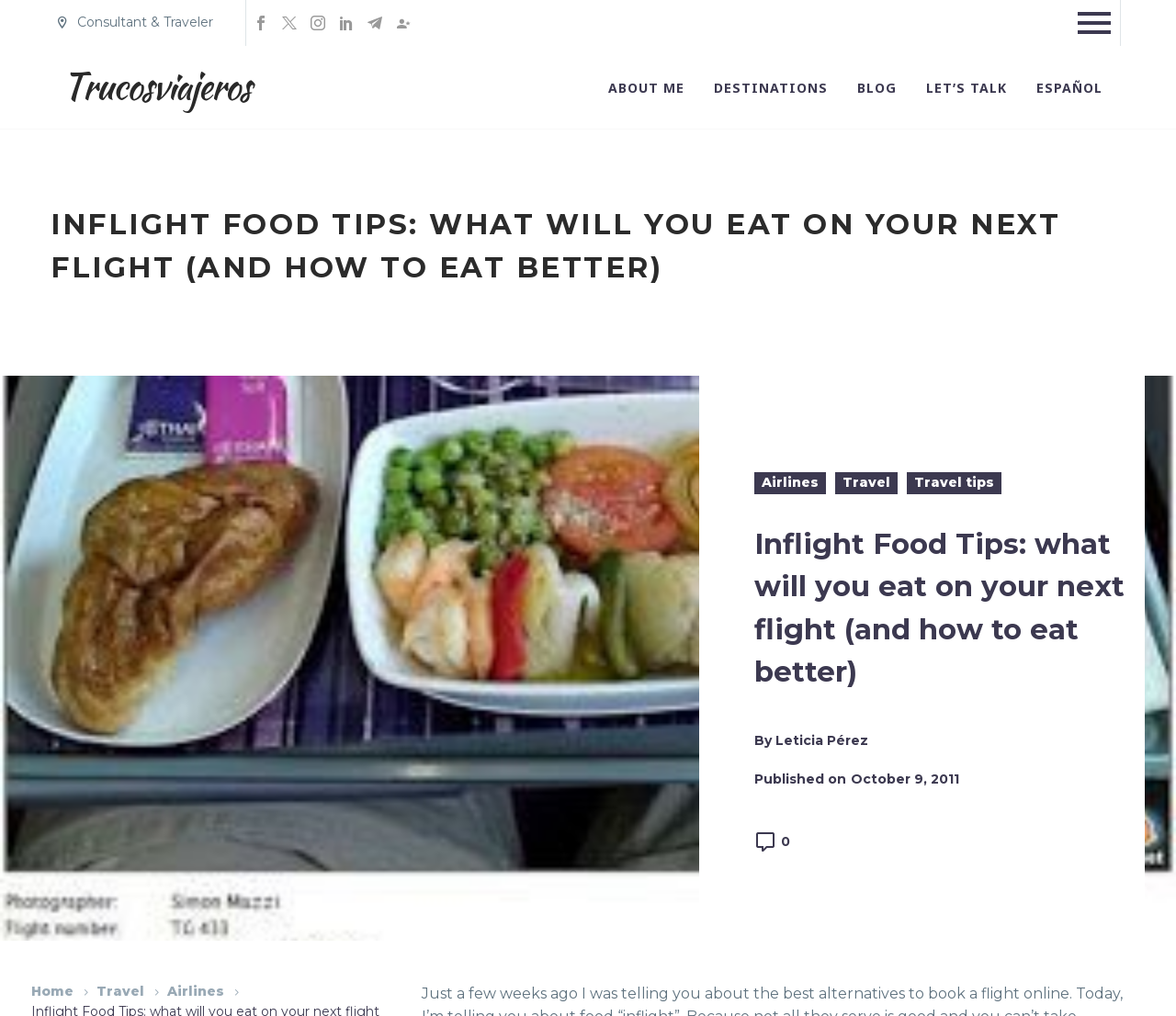What is the topic of the article?
Using the image, answer in one word or phrase.

Inflight food tips